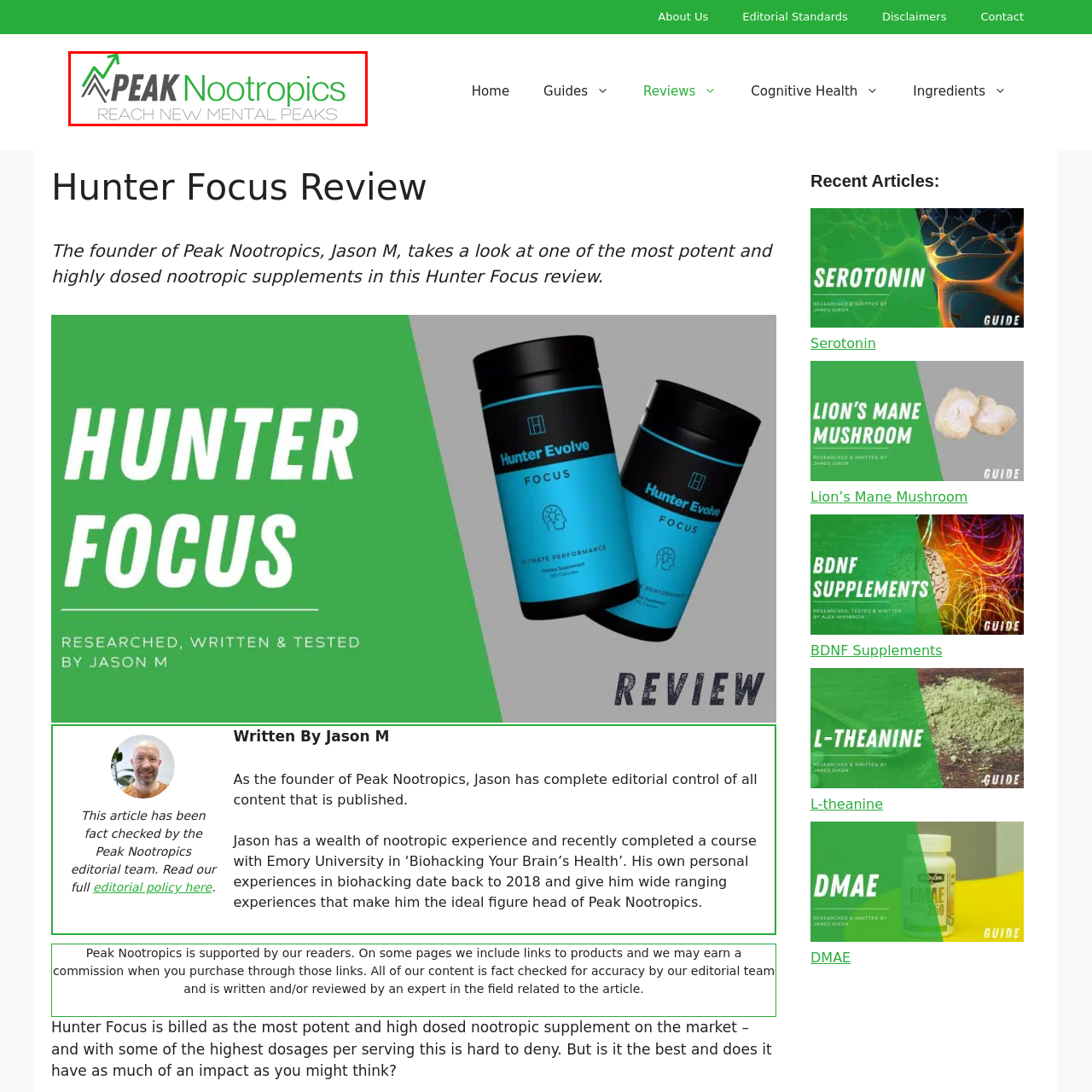Explain comprehensively what is shown in the image marked by the red outline.

The image depicts the logo of "Peak Nootropics," showcasing a modern and sleek design. The word "PEAK" is prominently displayed in bold, dark letters, symbolizing height and excellence, while "Nootropics" is written in a lighter font, underscoring its relationship to cognitive enhancers. Below the name, a tagline reads "REACH NEW MENTAL PEAKS," suggesting a focus on enhancing mental performance and cognitive abilities. The combination of growth-oriented graphics, which include an upward arrow, reinforces the brand's commitment to helping users achieve improved mental capabilities through their nootropic products. This logo encapsulates the ethos of Peak Nootropics, emphasizing both aspiration and achievement in cognitive health.